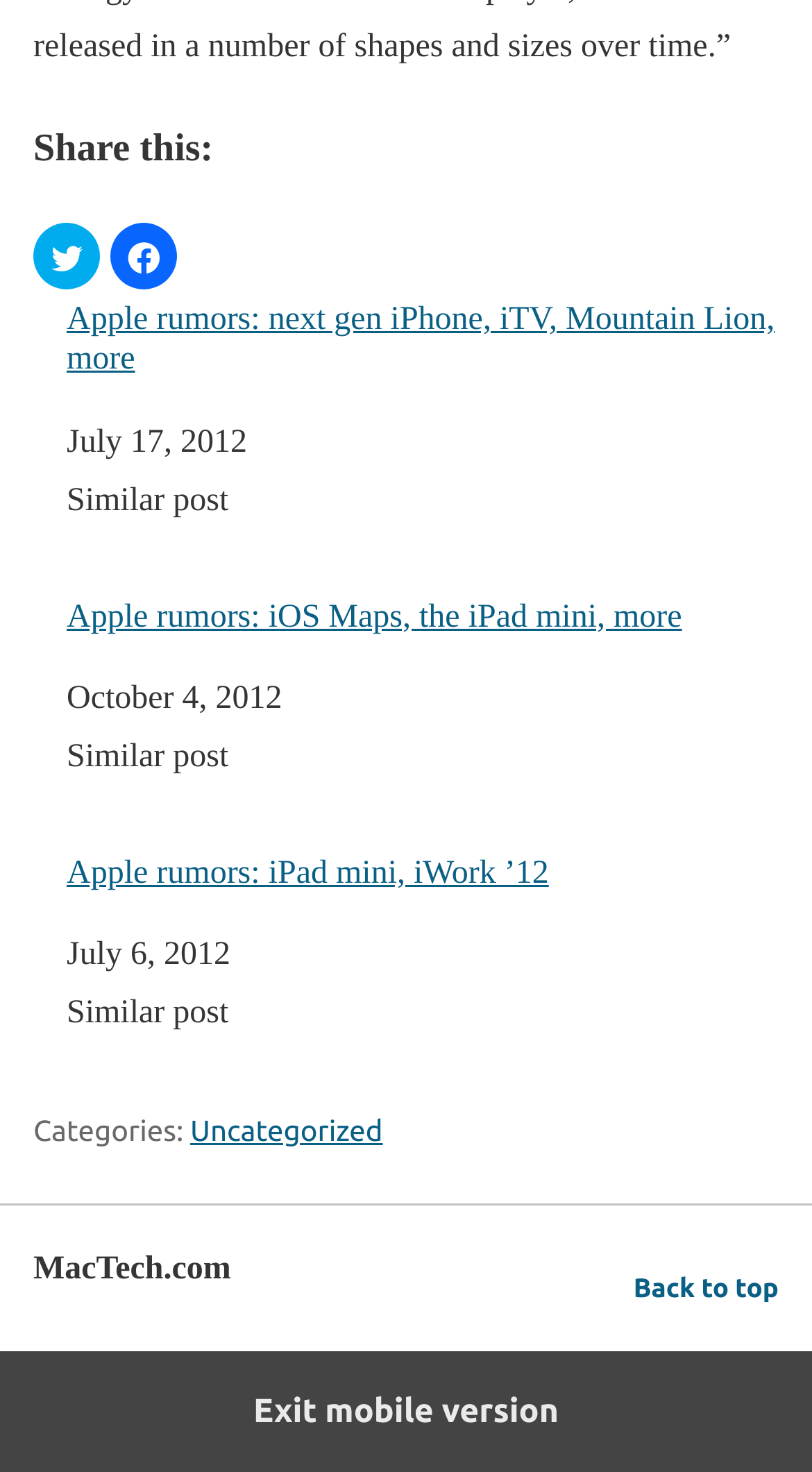Locate the bounding box coordinates of the clickable region to complete the following instruction: "View categories."

[0.234, 0.757, 0.471, 0.779]